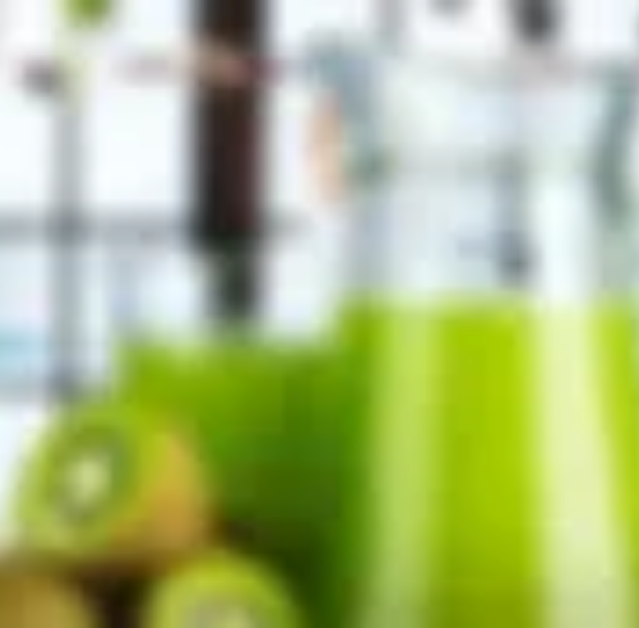What is the theme of the image?
Look at the screenshot and provide an in-depth answer.

The image showcases a healthy drink made from kiwi, positioned against a bright and clean backdrop, evoking a sense of health and vitality, which aligns with the theme of healthy living and the '5 A Day' campaign.